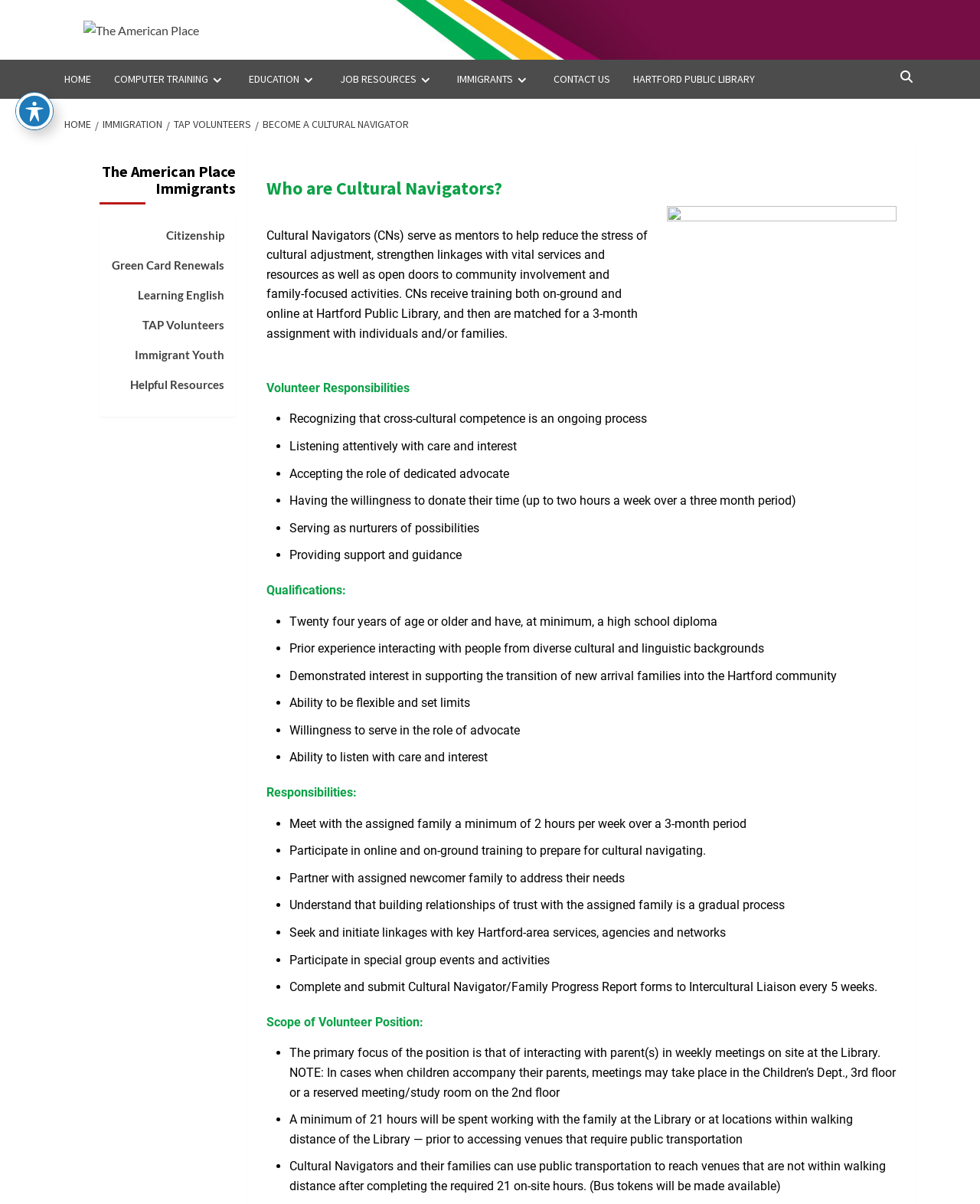How often do Cultural Navigators need to submit progress reports?
Provide a detailed and well-explained answer to the question.

According to the webpage, Cultural Navigators need to complete and submit Cultural Navigator/Family Progress Report forms to Intercultural Liaison every 5 weeks.